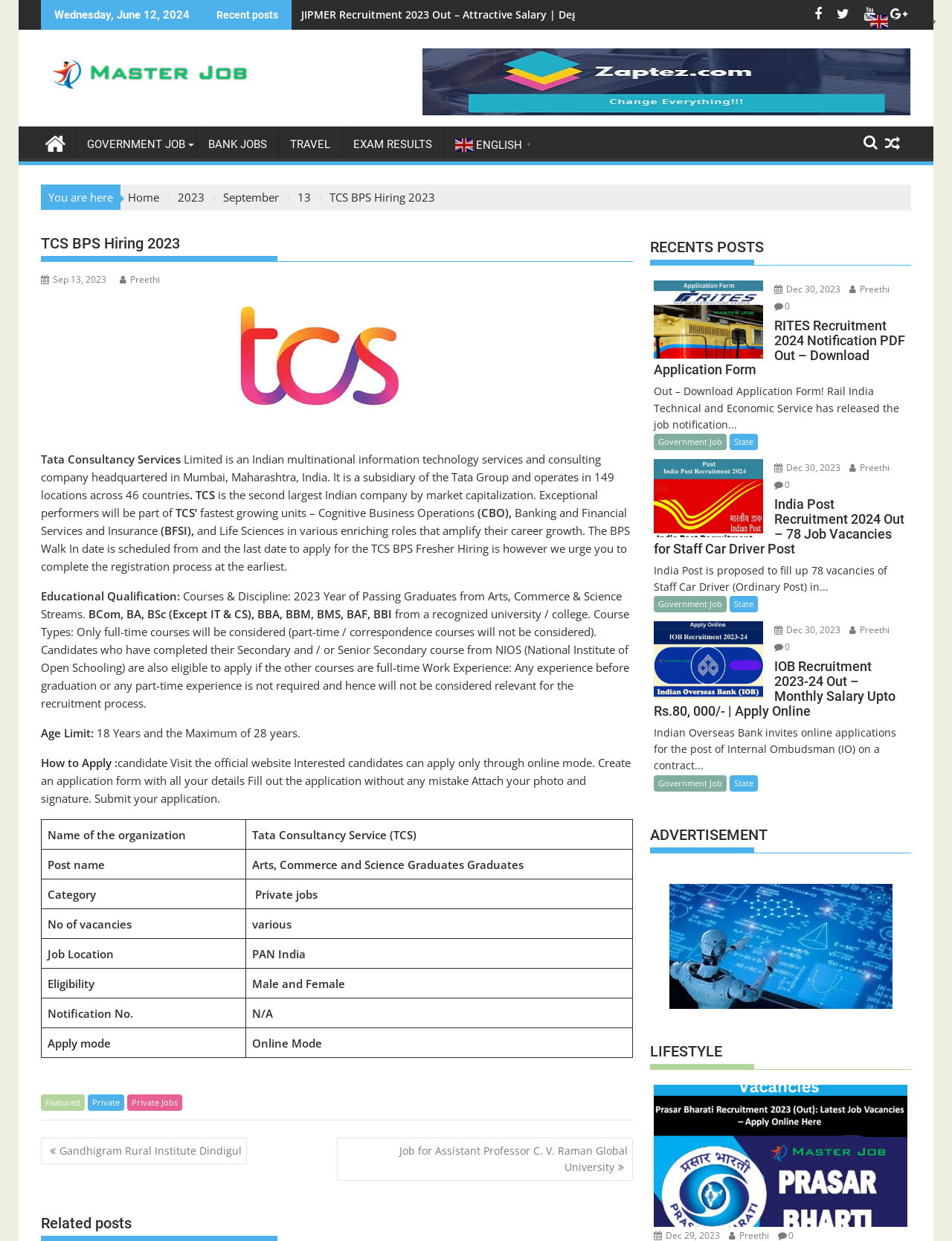Please locate the bounding box coordinates of the element that should be clicked to complete the given instruction: "Click on the 'Featured' link".

[0.043, 0.882, 0.089, 0.895]